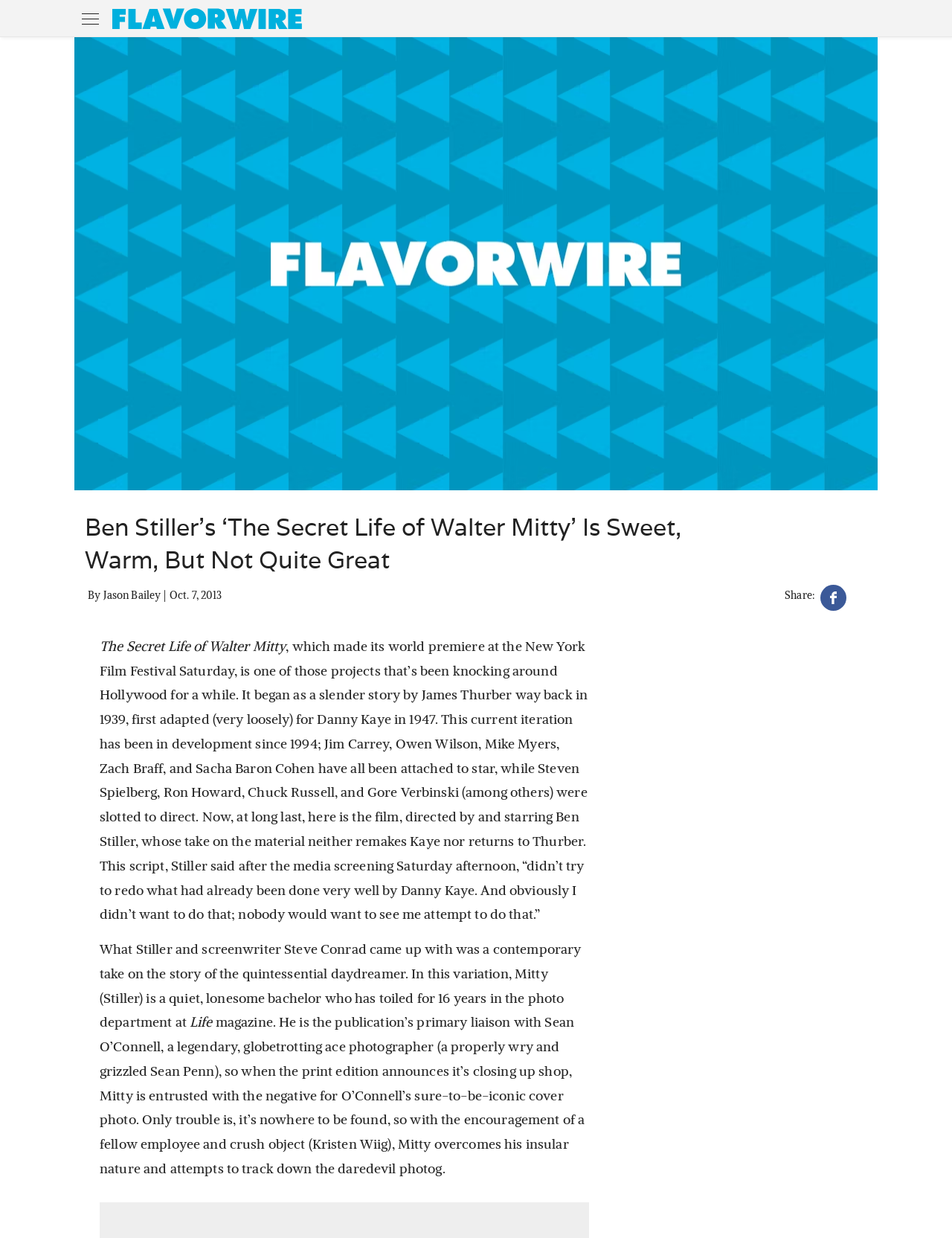Based on the element description Speed Math Practice, identify the bounding box of the UI element in the given webpage screenshot. The coordinates should be in the format (top-left x, top-left y, bottom-right x, bottom-right y) and must be between 0 and 1.

None